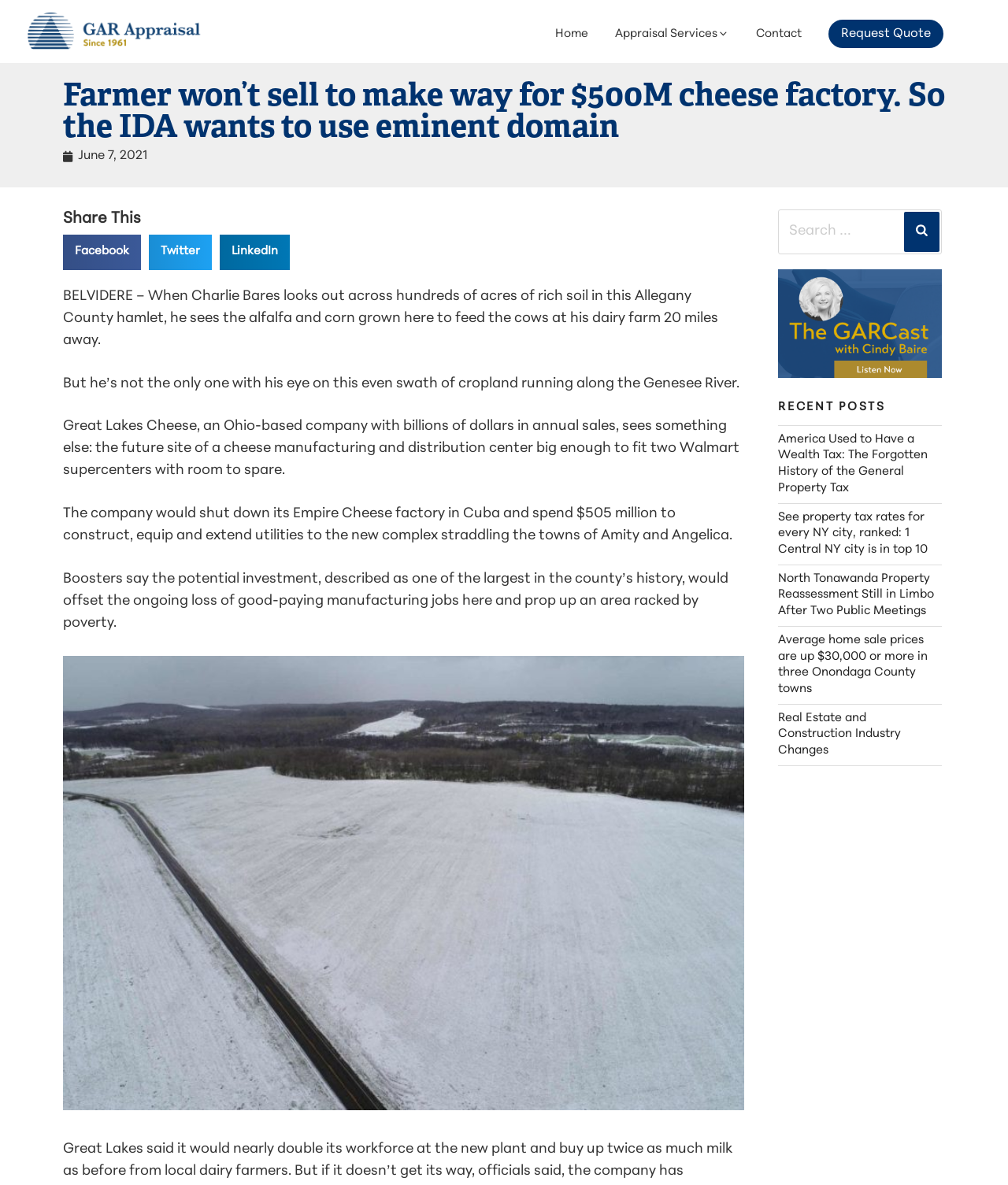What is the purpose of the 'Share This' section?
Please answer the question with as much detail as possible using the screenshot.

The 'Share This' section contains buttons to share the article on Facebook, Twitter, and LinkedIn, allowing readers to share the article with others on social media platforms.